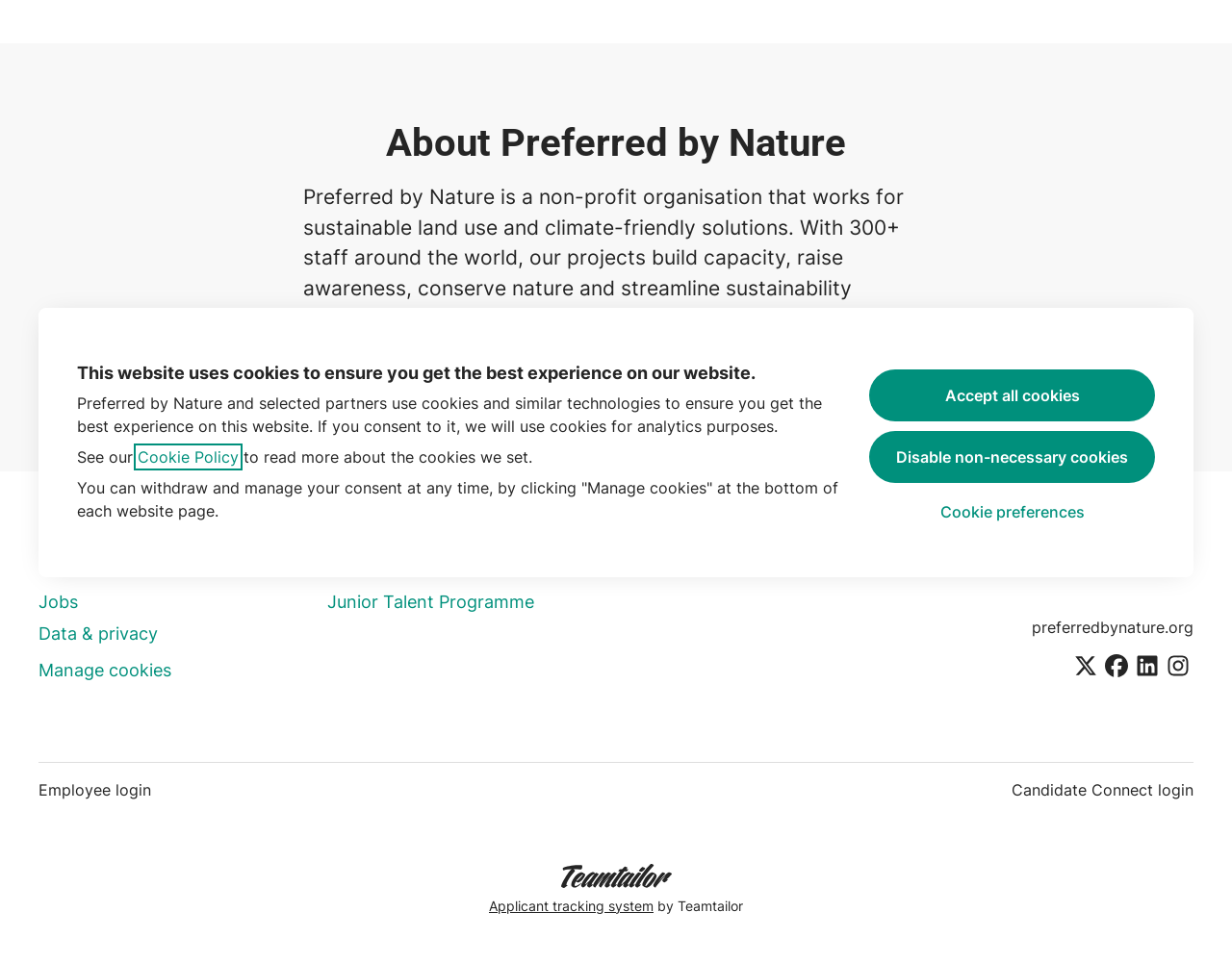For the element described, predict the bounding box coordinates as (top-left x, top-left y, bottom-right x, bottom-right y). All values should be between 0 and 1. Element description: Home

None